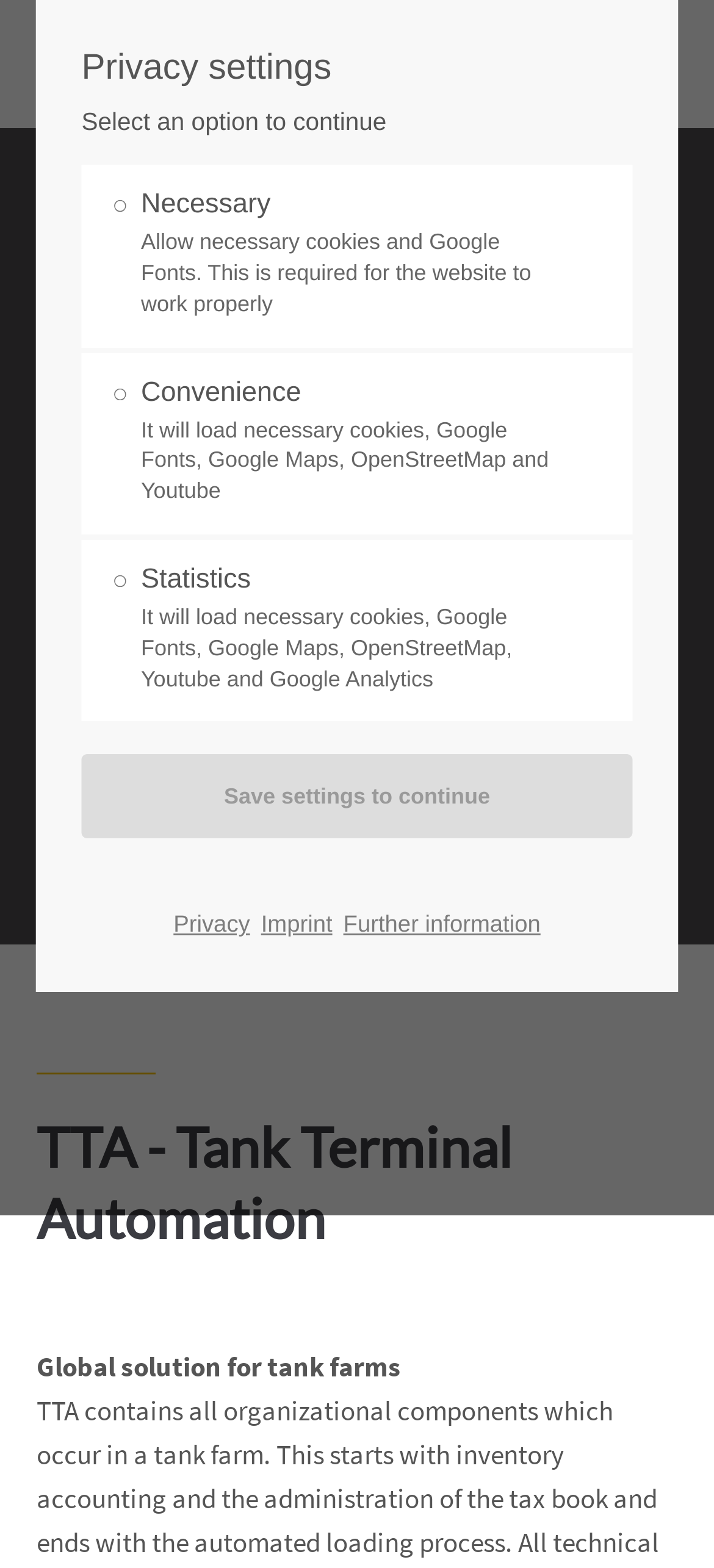Respond with a single word or short phrase to the following question: 
What type of elements are at the top of the webpage?

Figures